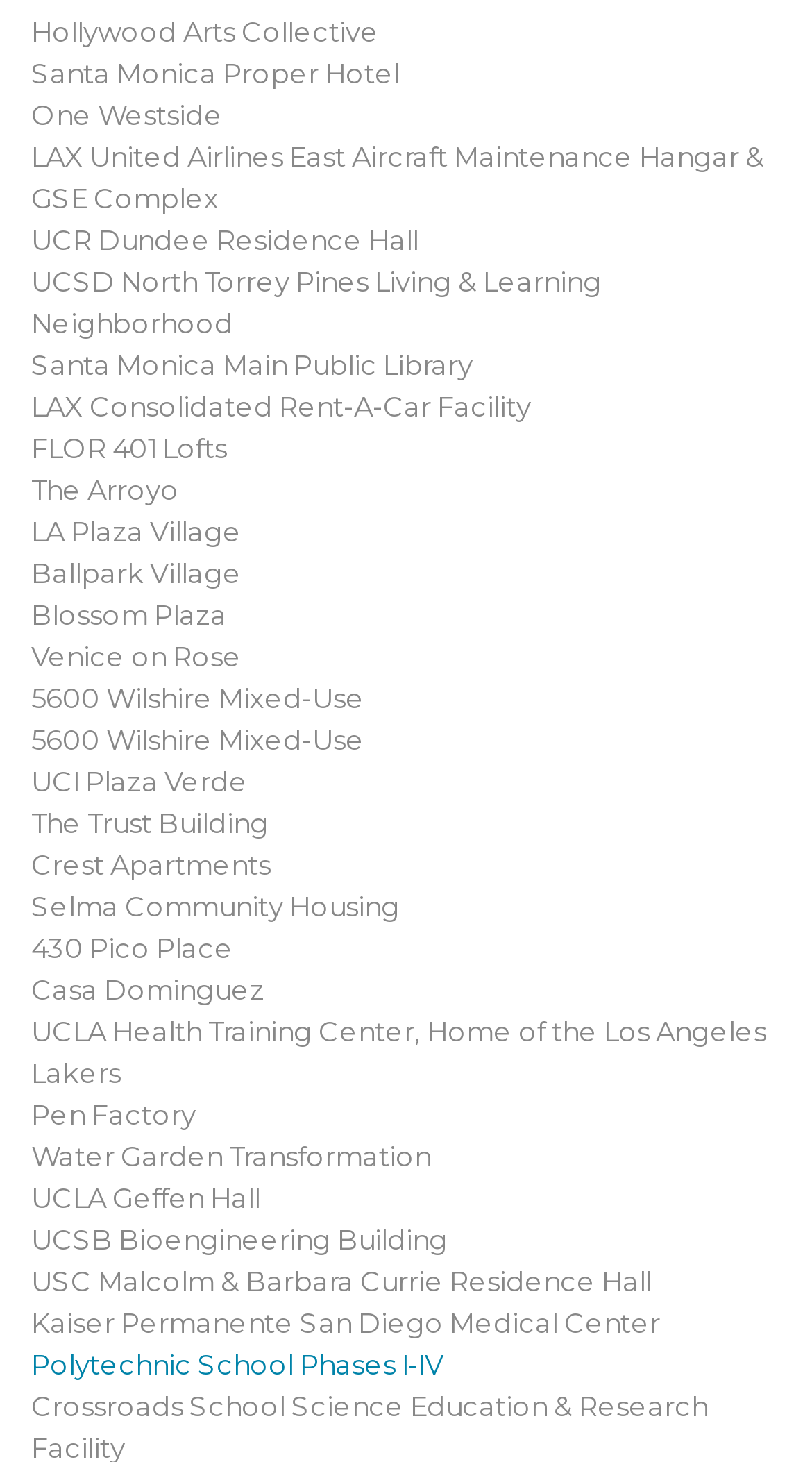Identify the bounding box coordinates for the UI element described as: "The Arroyo". The coordinates should be provided as four floats between 0 and 1: [left, top, right, bottom].

[0.038, 0.323, 0.221, 0.346]